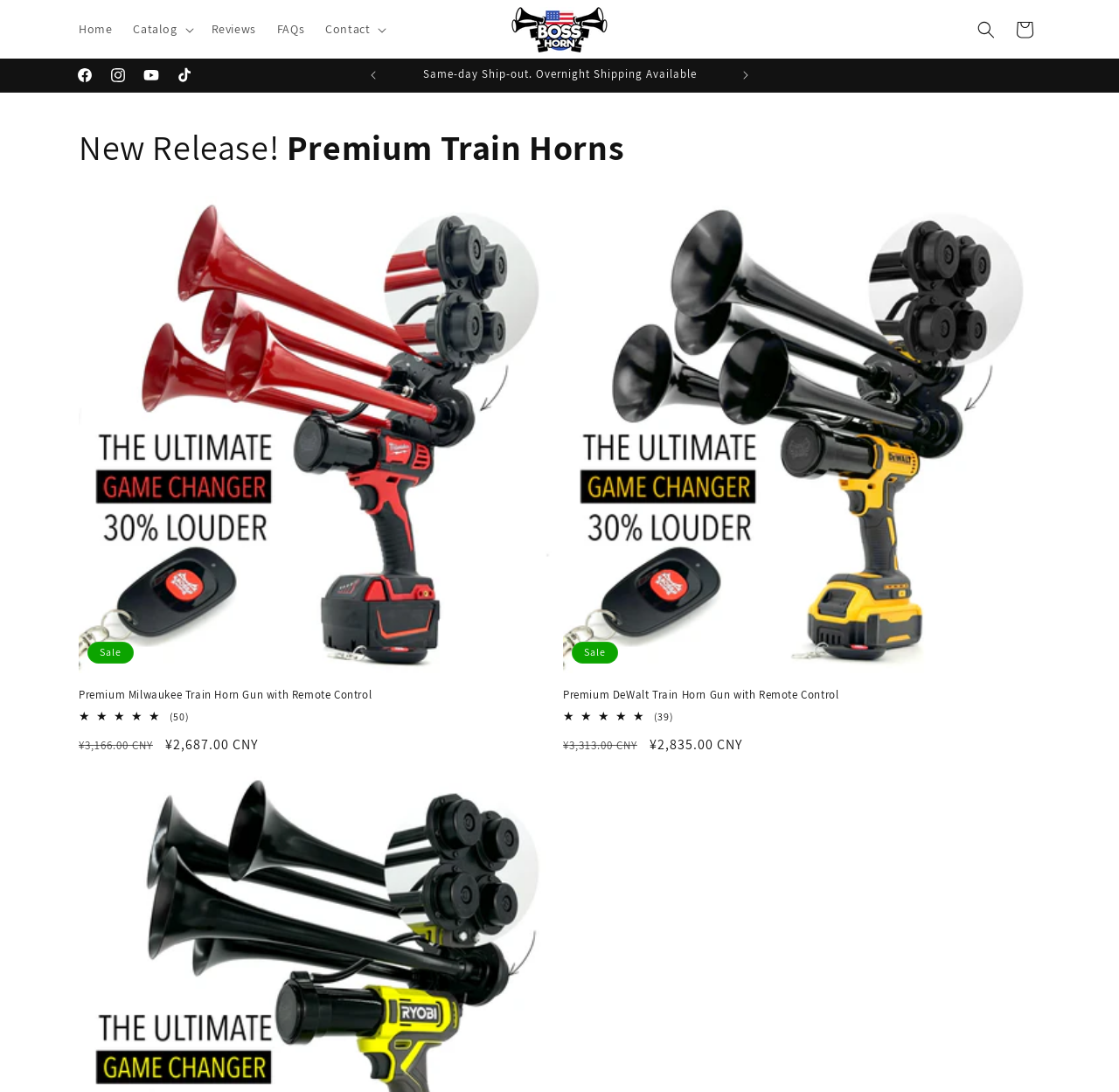Predict the bounding box of the UI element that fits this description: "parent_node: Home".

[0.451, 0.0, 0.549, 0.054]